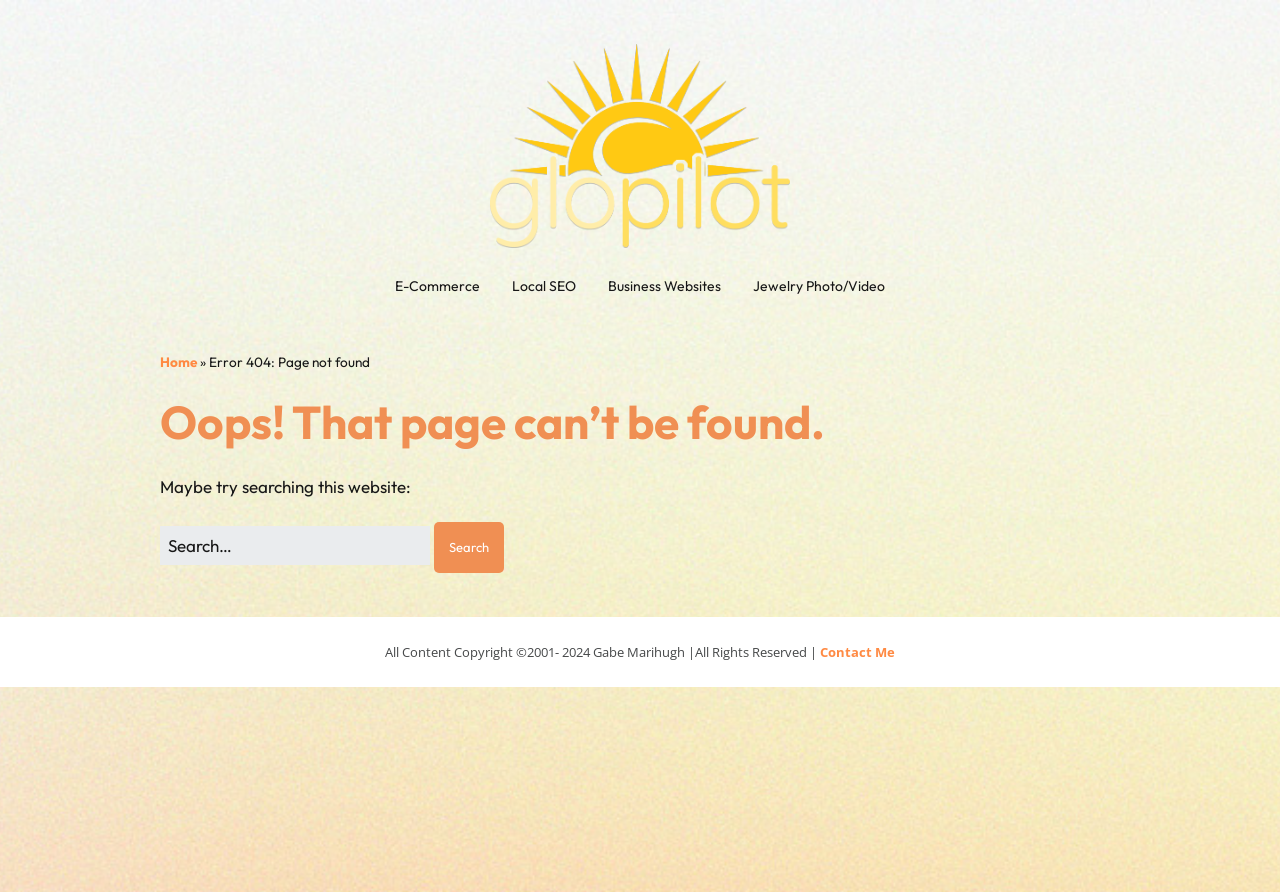Find the bounding box coordinates for the area that should be clicked to accomplish the instruction: "search this website".

[0.125, 0.59, 0.336, 0.633]